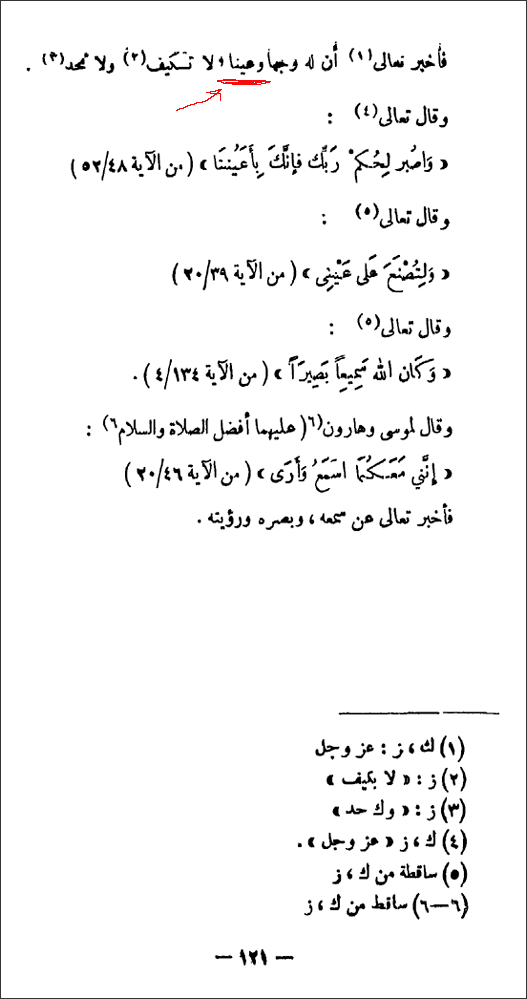Give a detailed account of everything present in the image.

The image presents a page from a manuscript, featuring Arabic text that discusses theological concepts related to the attributes of God, specifically addressing aspects of vision and perception without physical limitations. Key phrases are highlighted, emphasizing critical tenets of belief that stress the transcendence and incomparability of God. The text is organized into structured statements, with references to verses that support its arguments. At the bottom, a numbered list suggests further elaborations or considerations related to the discussion. This manuscript invites contemplation on complex theological themes within the Ash'ari tradition, illustrating a nuanced understanding of divine attributes.